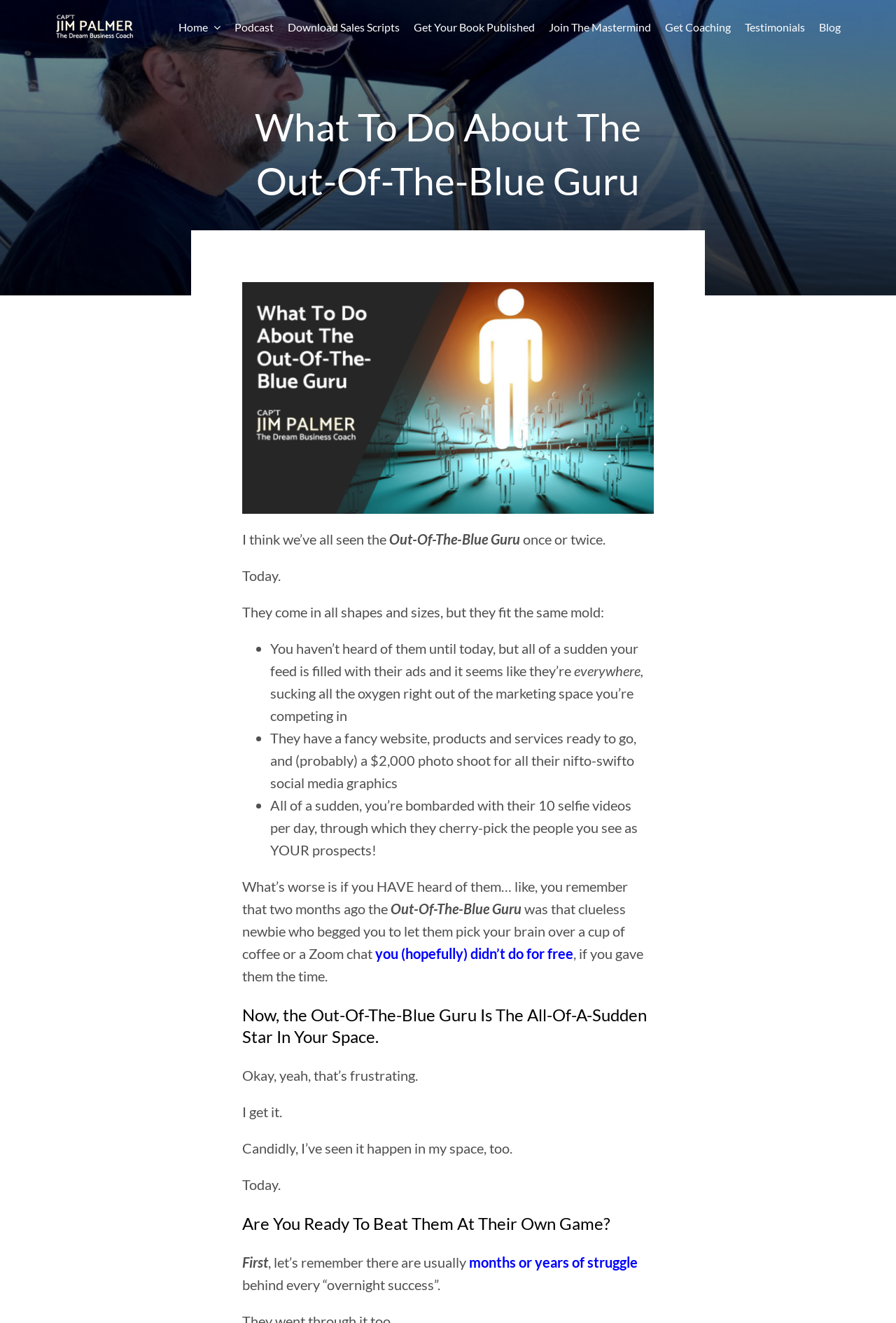Predict the bounding box coordinates of the area that should be clicked to accomplish the following instruction: "Click the 'Get Coaching' link". The bounding box coordinates should consist of four float numbers between 0 and 1, i.e., [left, top, right, bottom].

[0.742, 0.0, 0.816, 0.038]